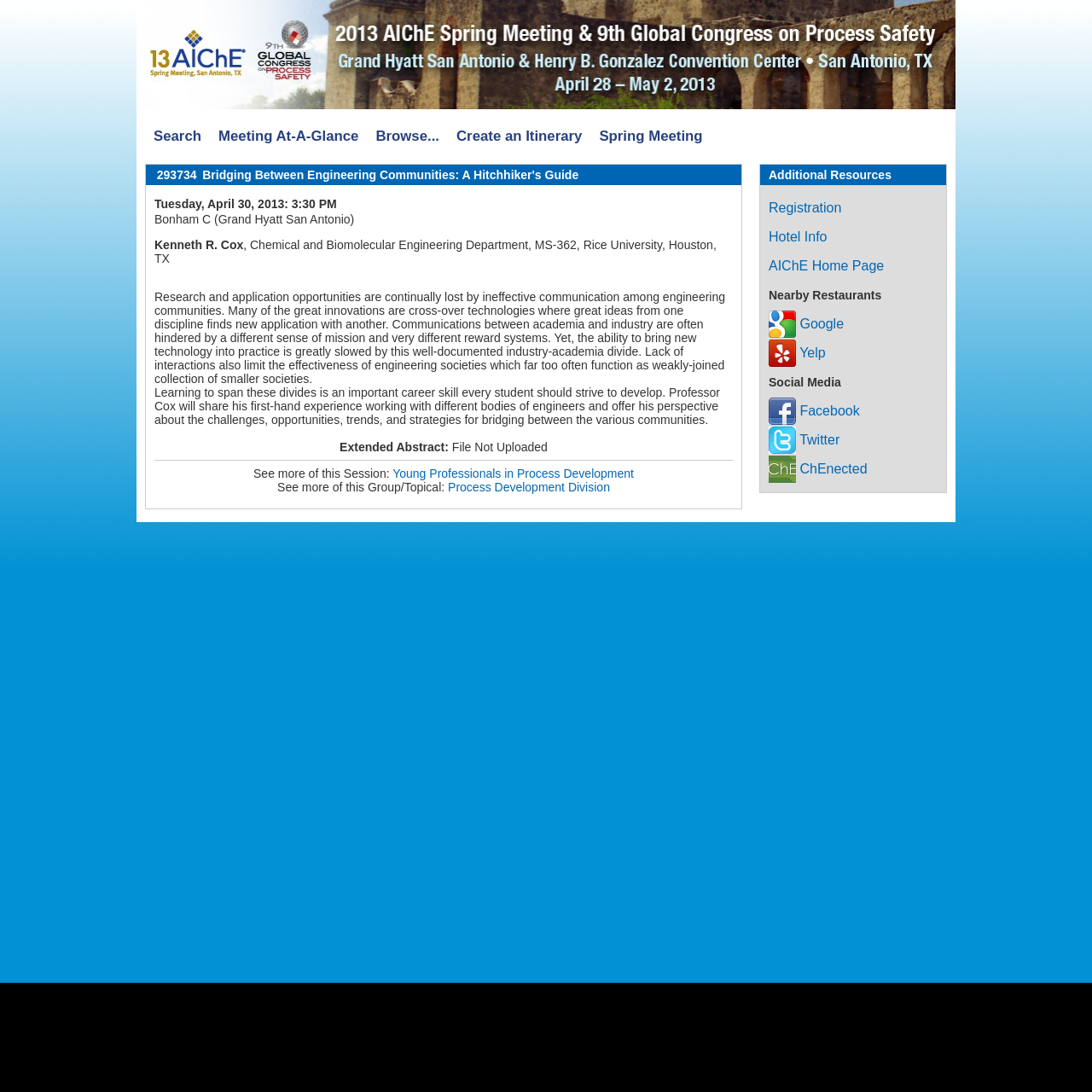What is the topic of the session?
Based on the image content, provide your answer in one word or a short phrase.

Bridging Between Engineering Communities